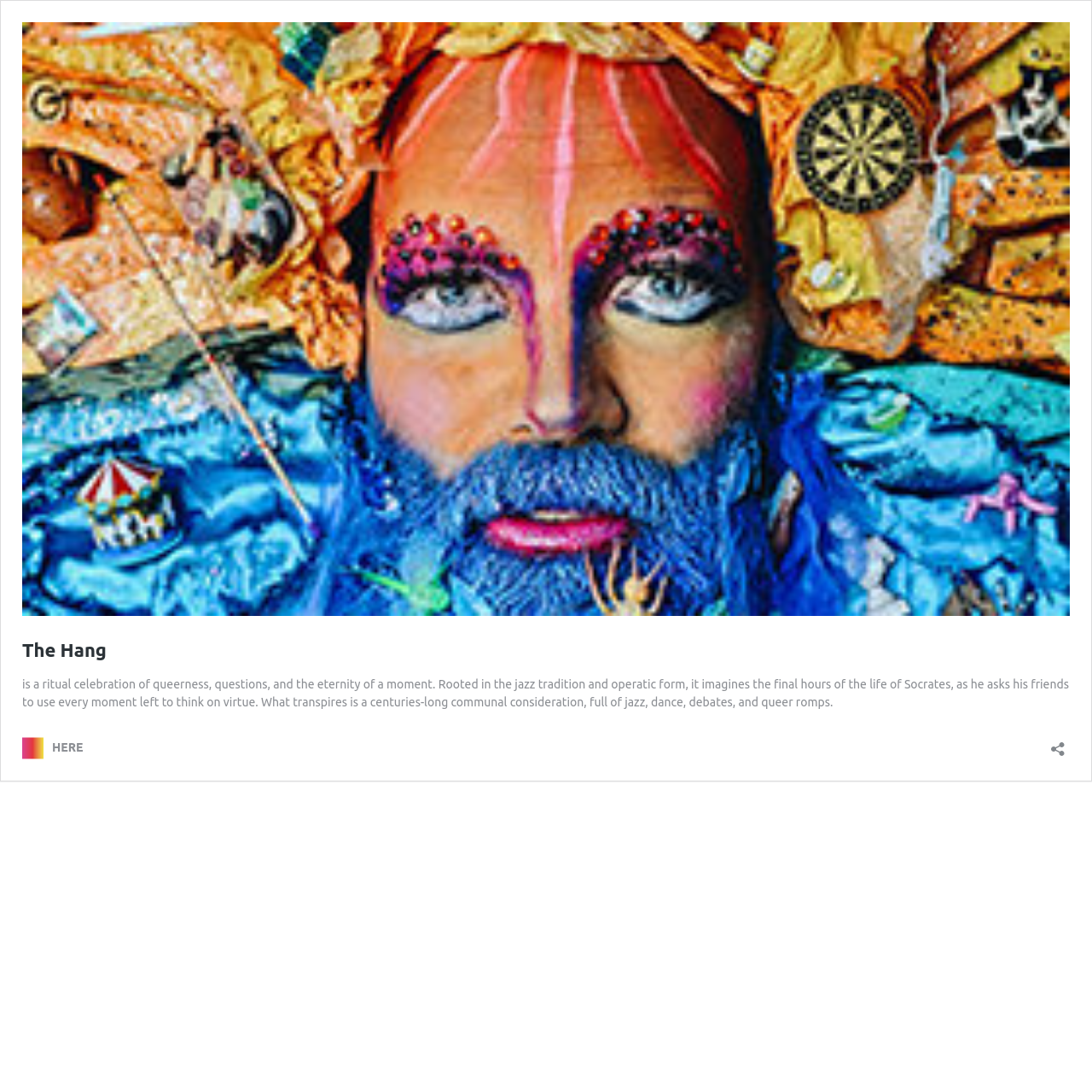What is The Hang?
Please provide a single word or phrase as the answer based on the screenshot.

Ritual celebration of queerness